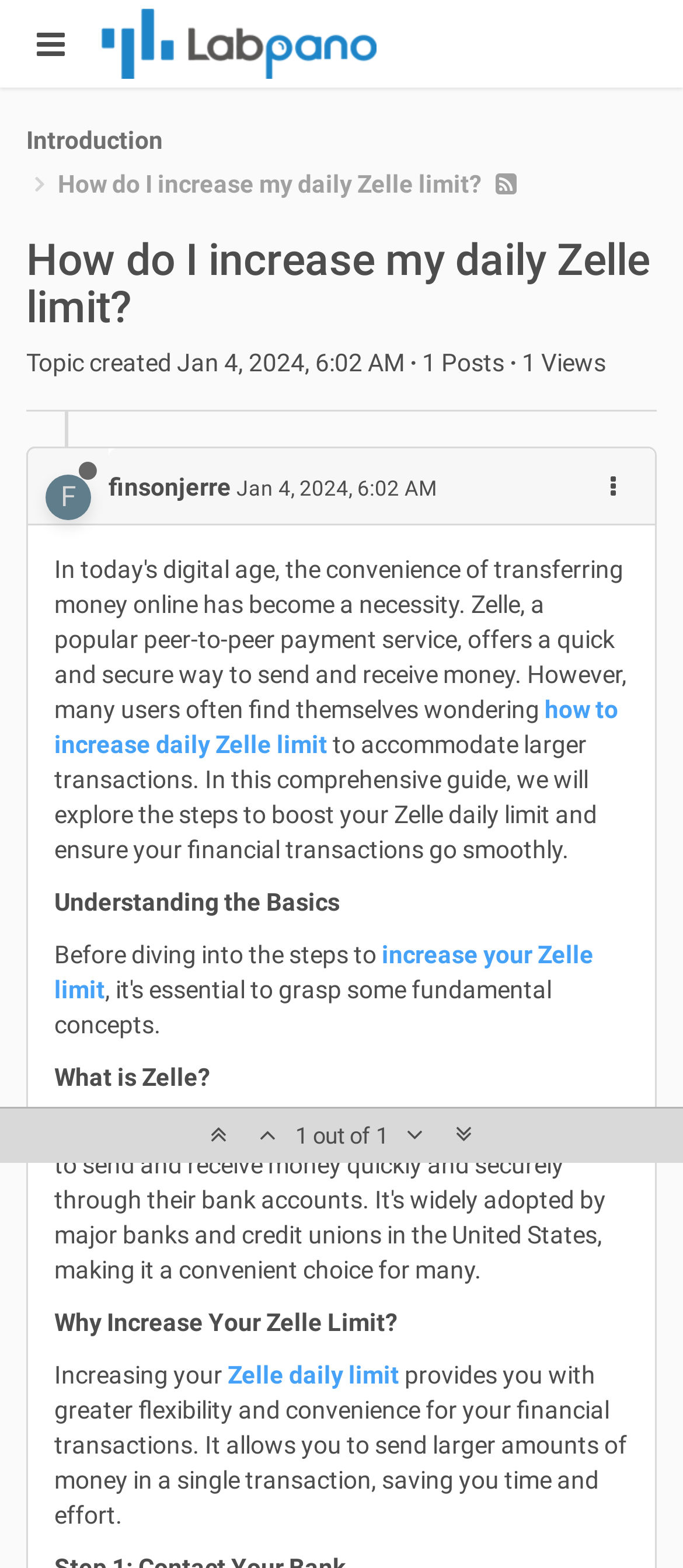Using the provided element description "Zelle daily limit", determine the bounding box coordinates of the UI element.

[0.333, 0.868, 0.585, 0.886]